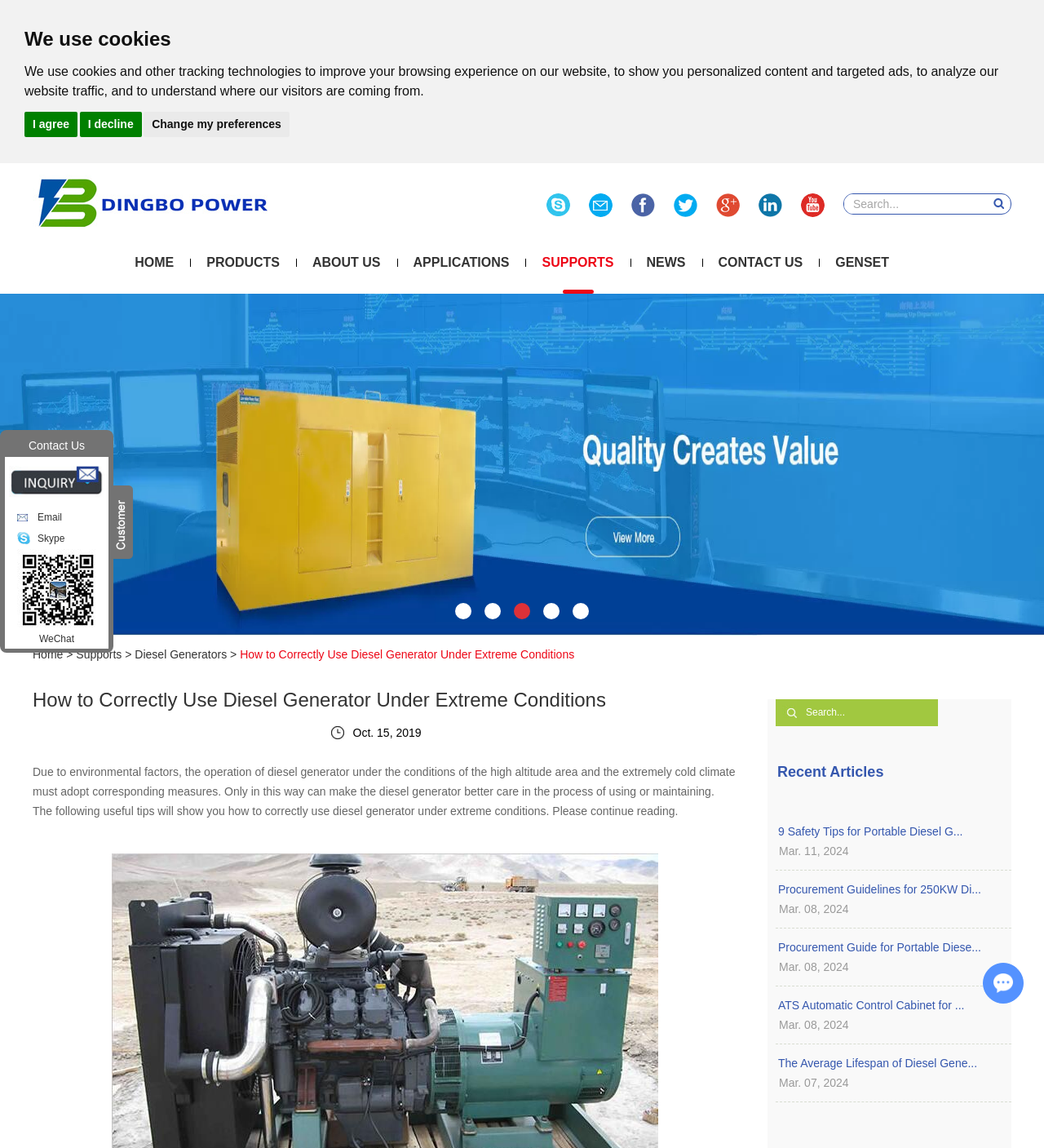Determine the bounding box coordinates of the clickable area required to perform the following instruction: "Read the article about diesel generators". The coordinates should be represented as four float numbers between 0 and 1: [left, top, right, bottom].

[0.129, 0.564, 0.217, 0.575]